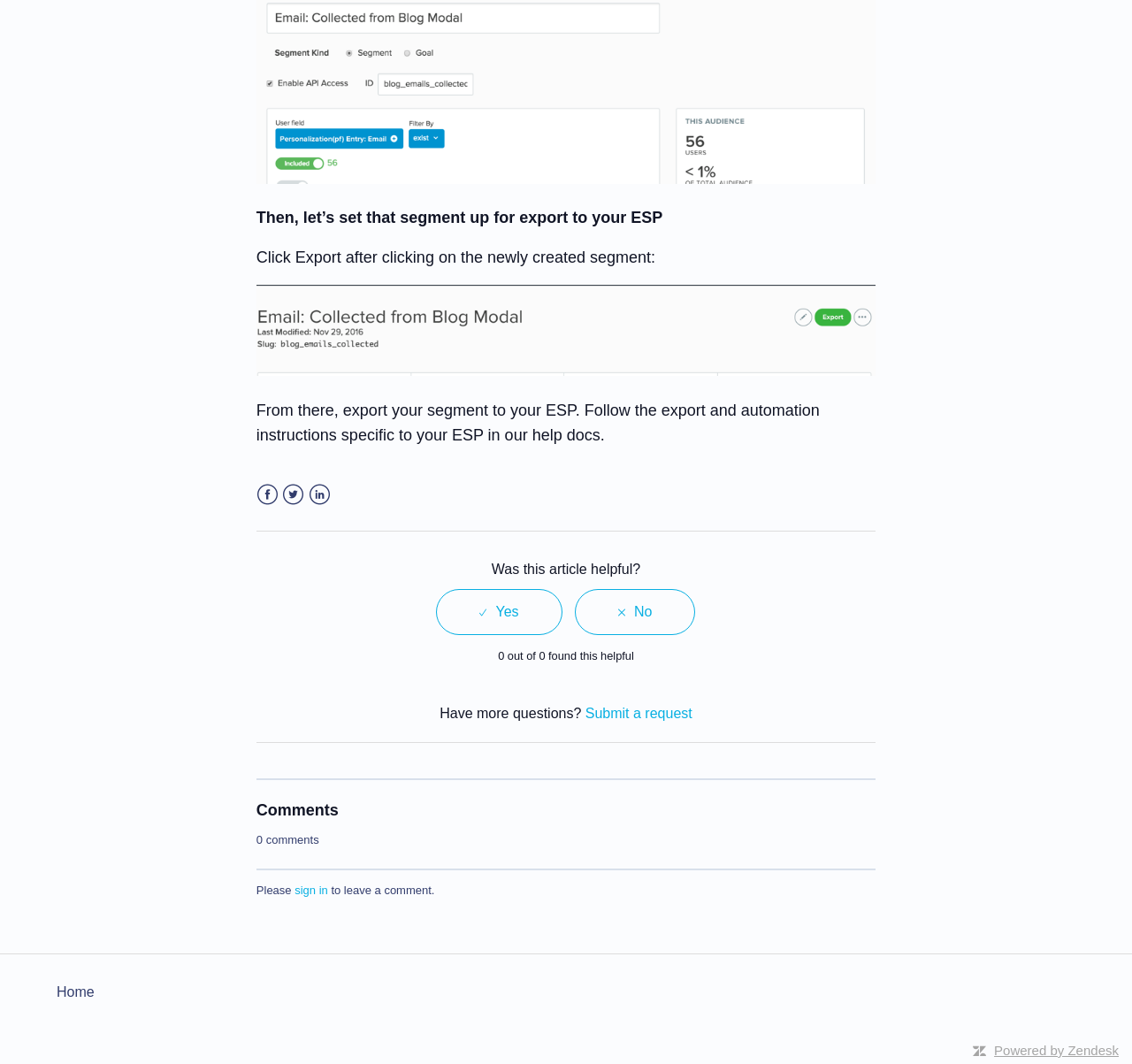Identify the bounding box coordinates of the element to click to follow this instruction: 'Submit a request'. Ensure the coordinates are four float values between 0 and 1, provided as [left, top, right, bottom].

[0.517, 0.663, 0.611, 0.677]